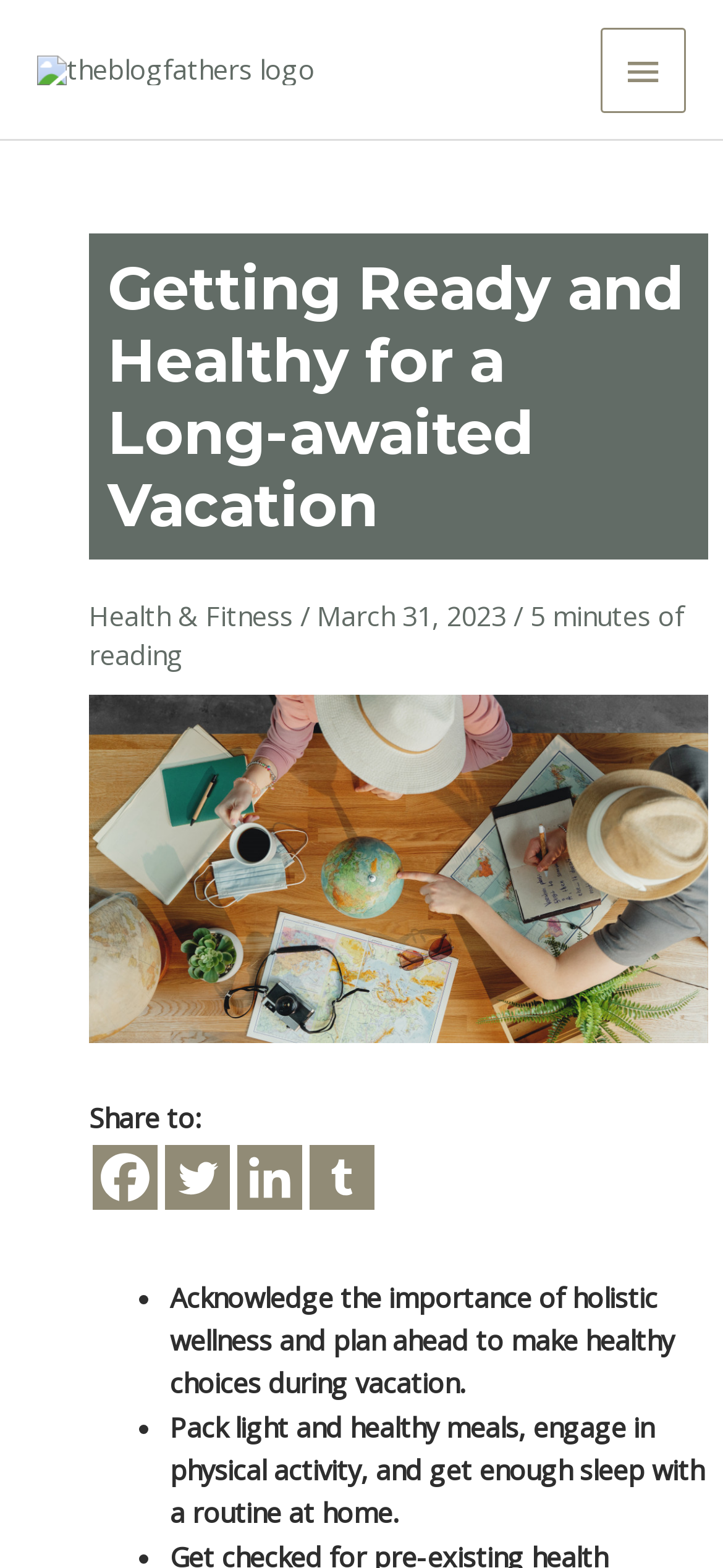What is the topic of the article?
Look at the image and provide a detailed response to the question.

The topic is indicated by the link 'Health & Fitness' located at the top of the webpage, and the article is about preparing for a vacation by staying healthy.